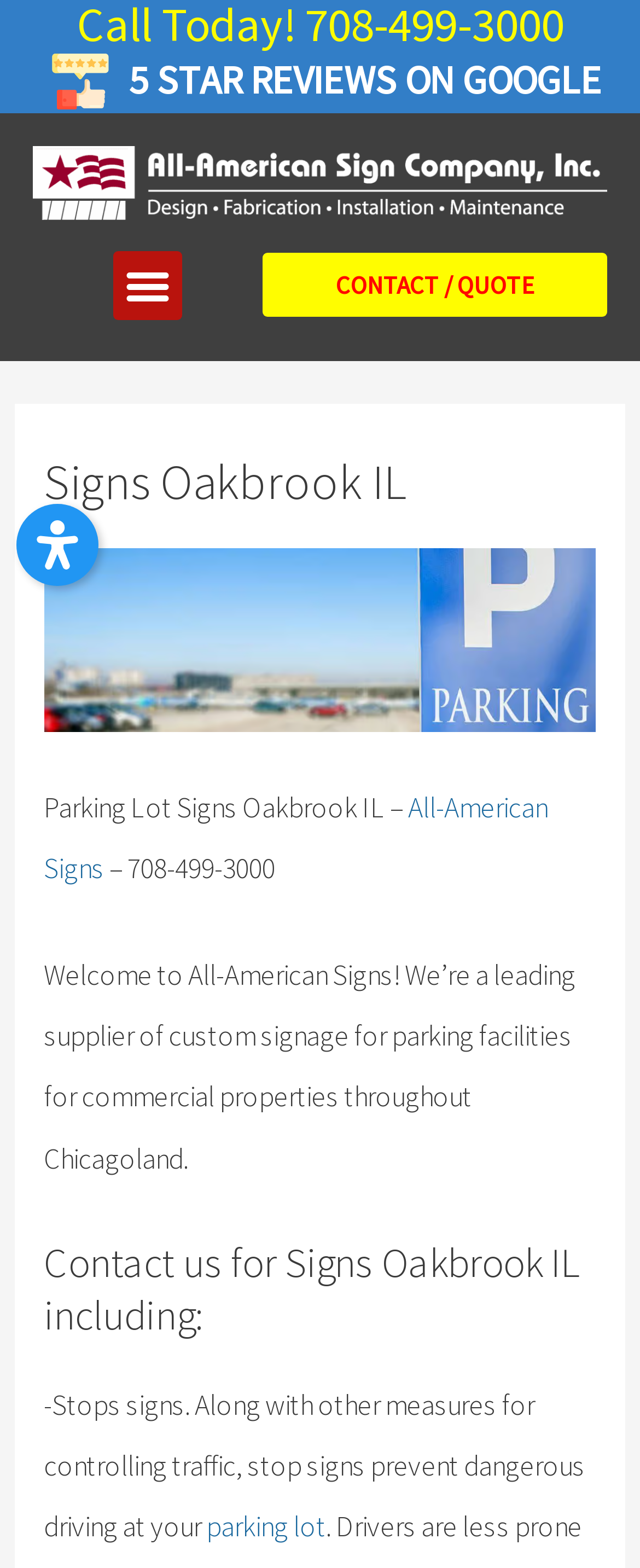What is the company's name?
Using the visual information, respond with a single word or phrase.

All-American Signs